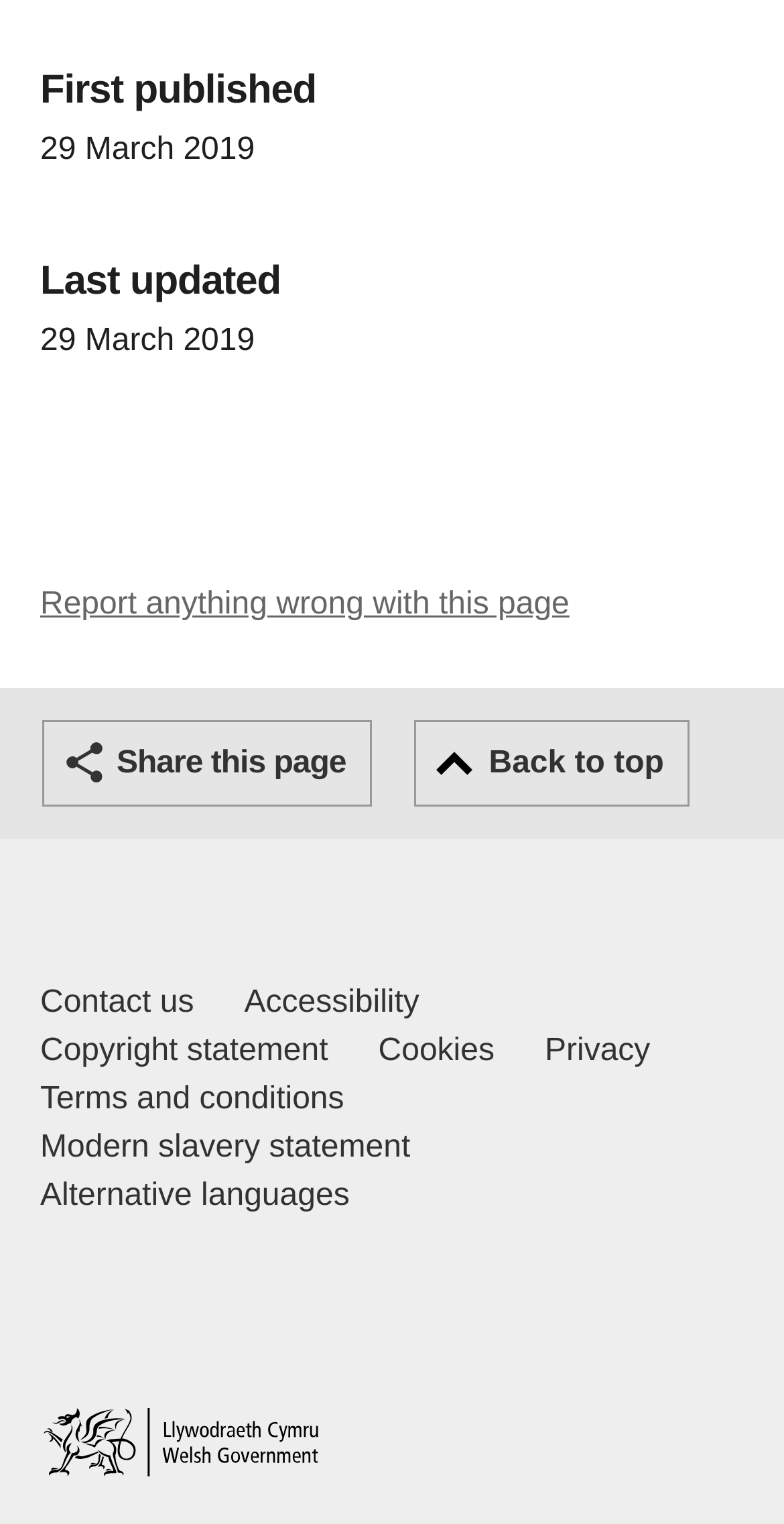Please find the bounding box coordinates (top-left x, top-left y, bottom-right x, bottom-right y) in the screenshot for the UI element described as follows: Home

[0.051, 0.924, 0.41, 0.968]